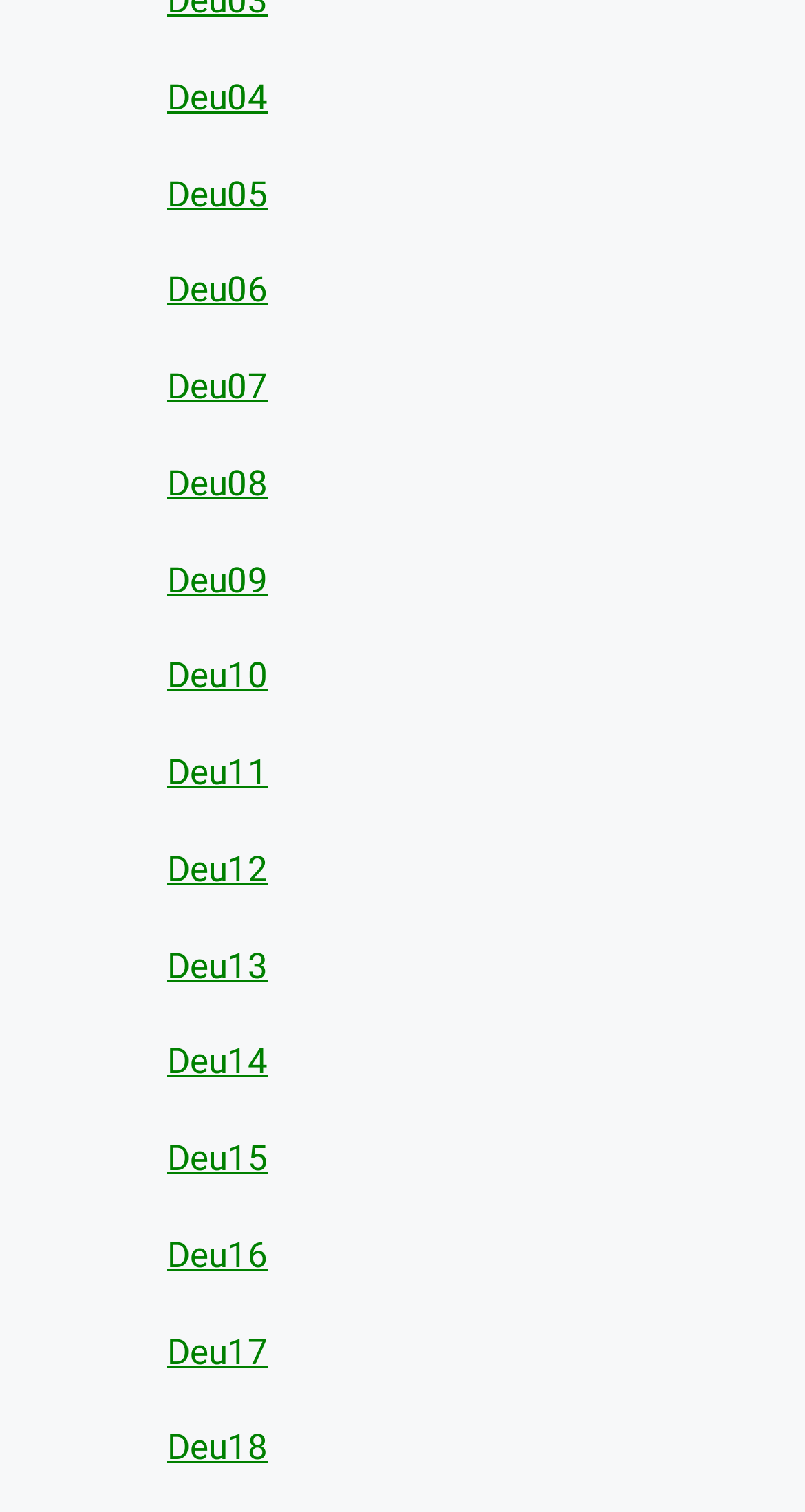What is the vertical position of Deu07 relative to Deu05?
Please respond to the question with as much detail as possible.

By comparing the y1 and y2 coordinates of Deu07 and Deu05, I found that Deu07 has larger y1 and y2 values, indicating it is positioned below Deu05 on the webpage.